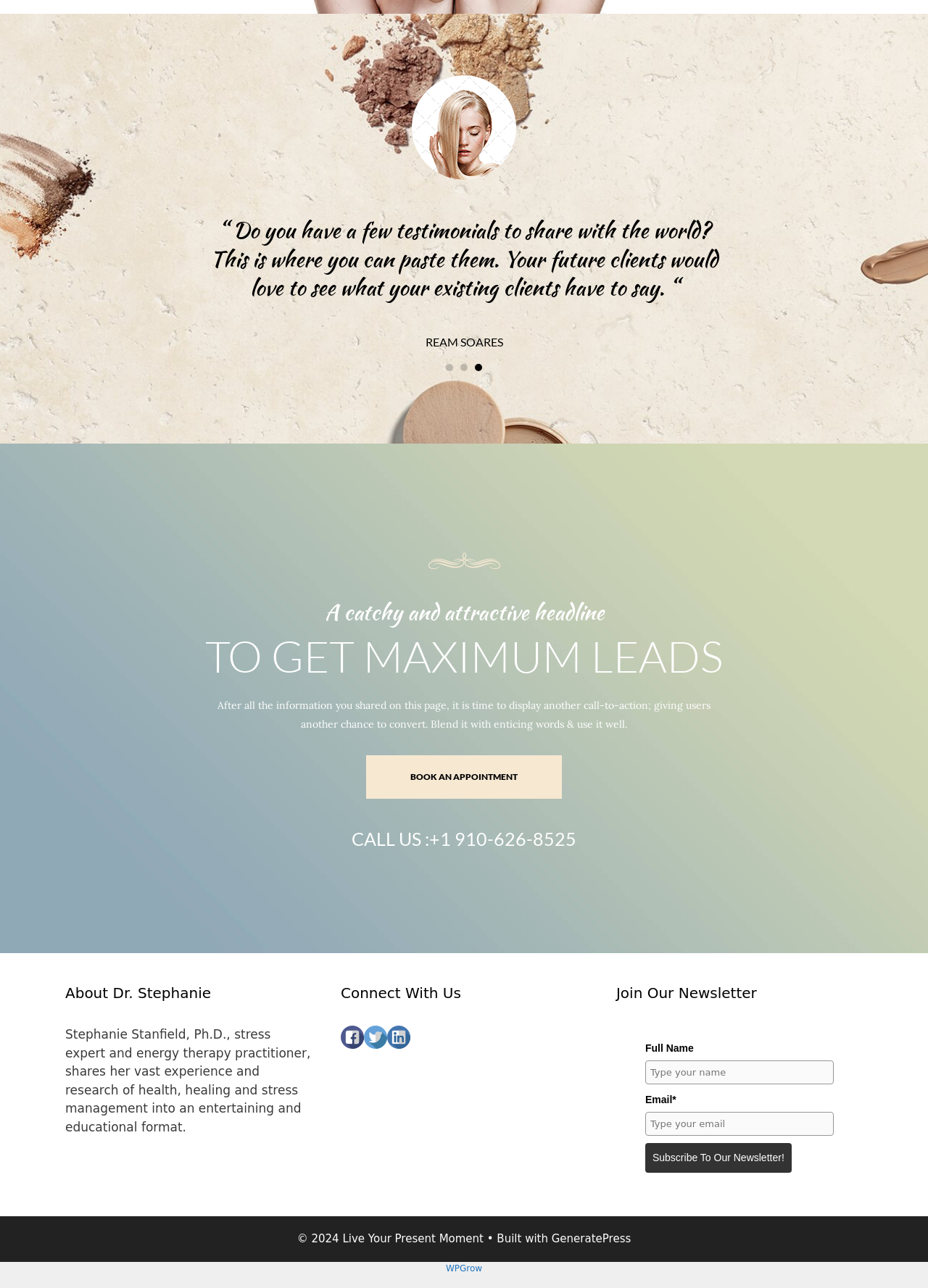What is the name of the website's theme?
Please use the visual content to give a single word or phrase answer.

GeneratePress